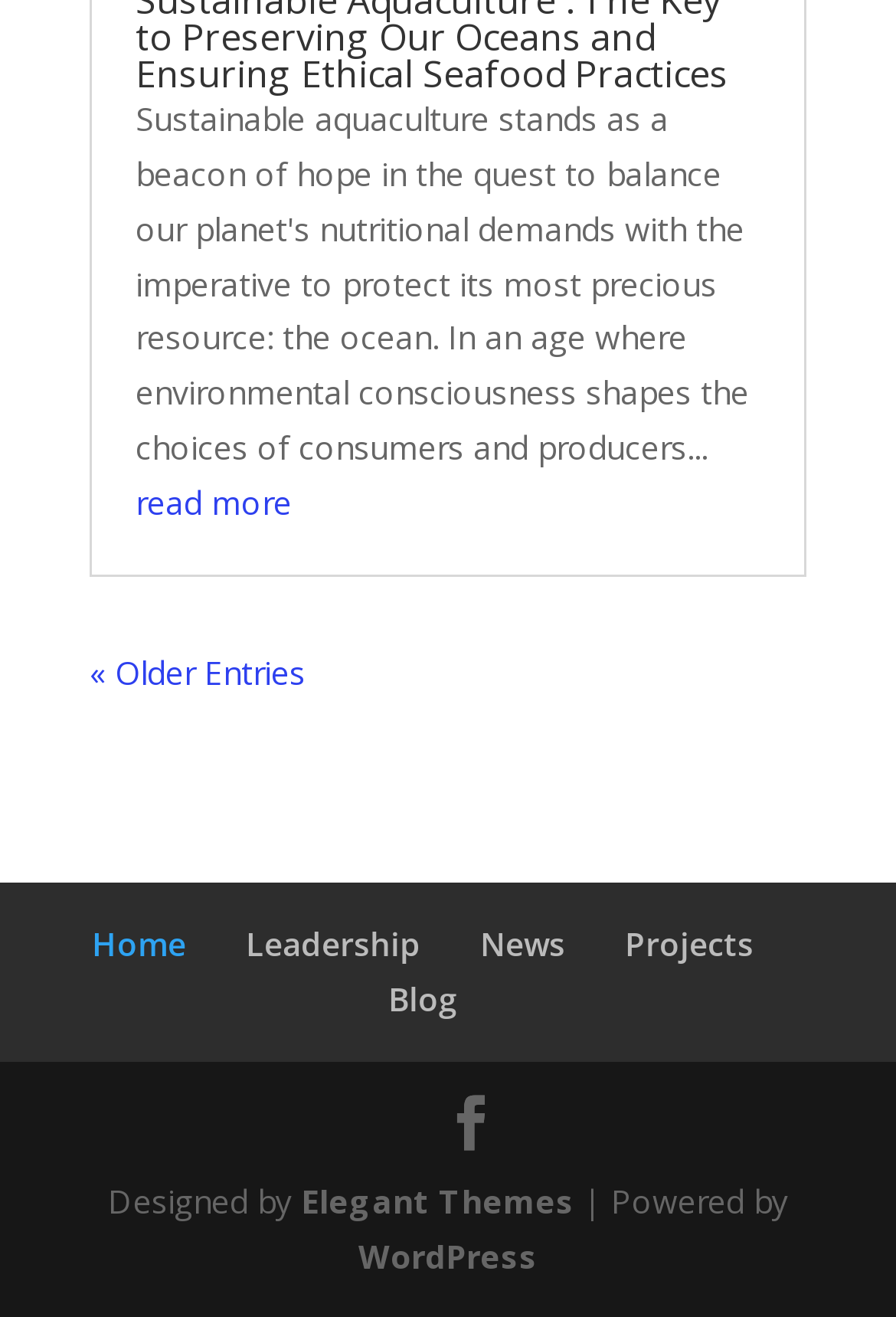Please determine the bounding box coordinates of the element's region to click in order to carry out the following instruction: "check news". The coordinates should be four float numbers between 0 and 1, i.e., [left, top, right, bottom].

[0.536, 0.7, 0.631, 0.734]